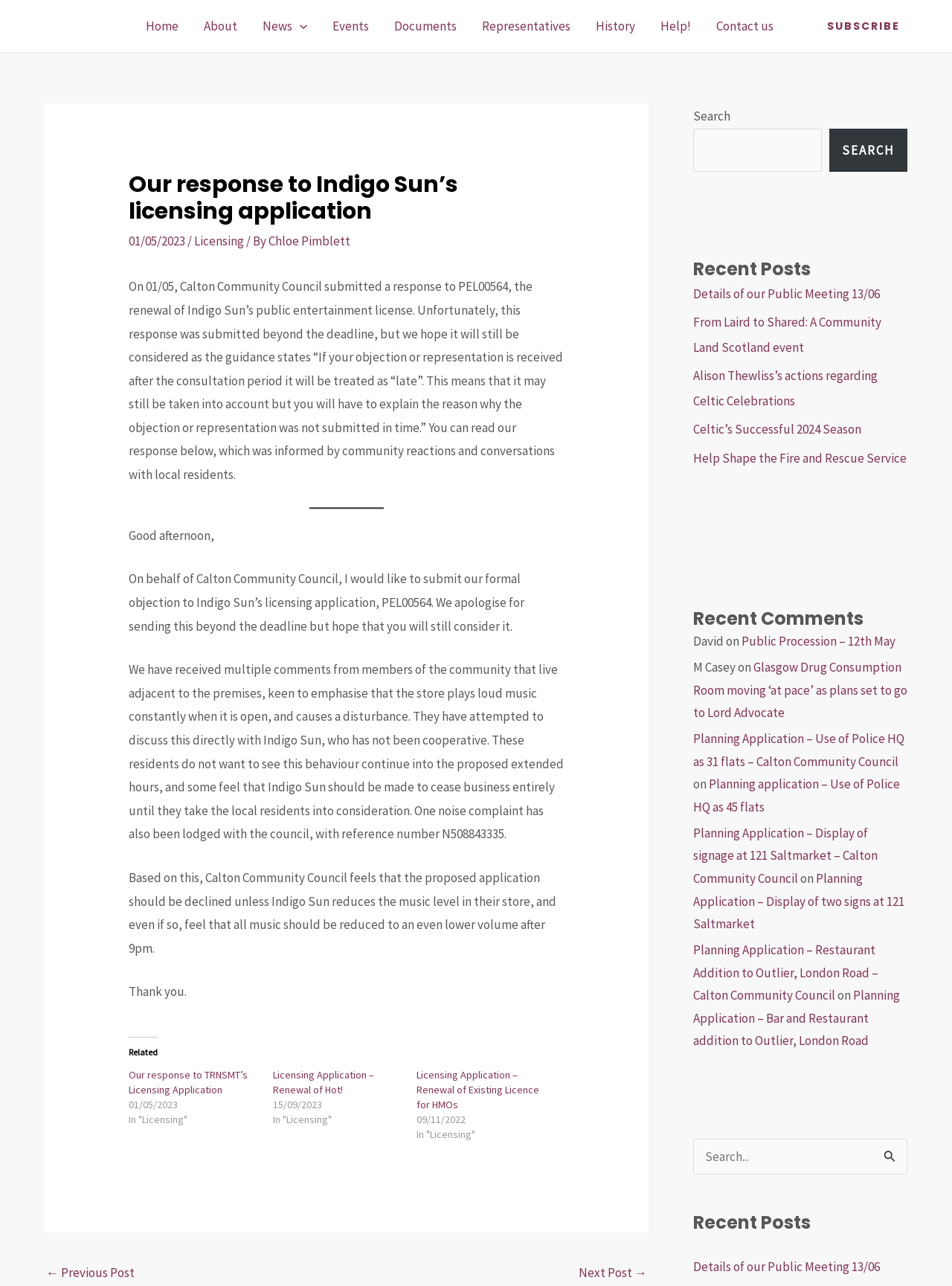Based on the image, please respond to the question with as much detail as possible:
What is the proposed solution to the issue?

The proposed solution to the issue can be found in the article, which states that Calton Community Council feels that the proposed application should be declined unless Indigo Sun reduces the music level in their store, and even if so, feel that all music should be reduced to an even lower volume after 9pm.